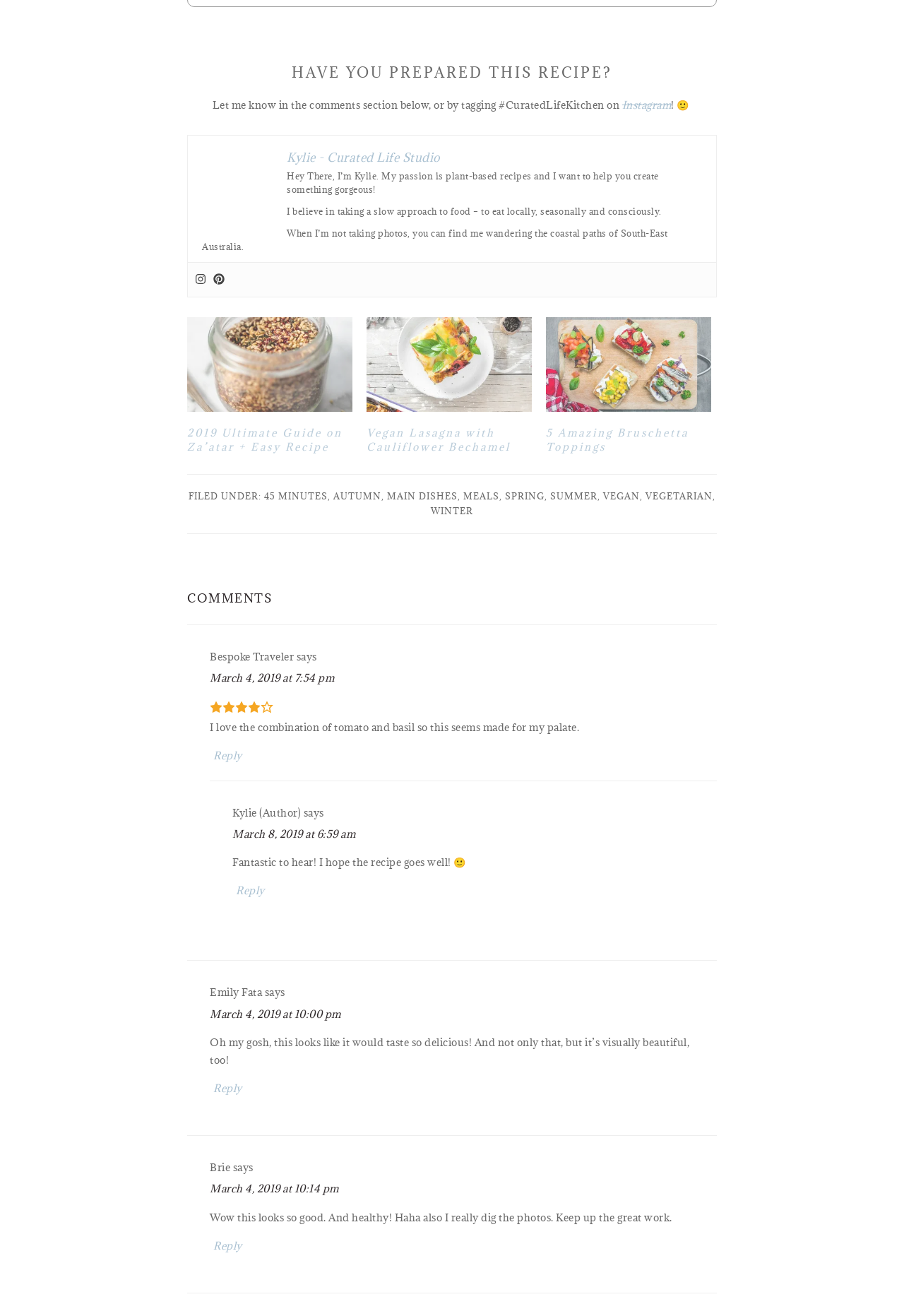Locate the bounding box of the UI element described by: "wedding websites builder" in the given webpage screenshot.

None